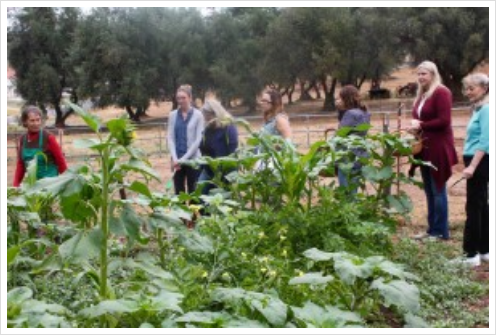What is the mood of the women in the garden?
Craft a detailed and extensive response to the question.

The women's facial expressions and body language convey a sense of happiness and curiosity. They are smiling and seem to be engaged in the tour, with some of them leaning forward or looking around with interest. This suggests that they are enjoying the experience and are eager to learn more about the garden.